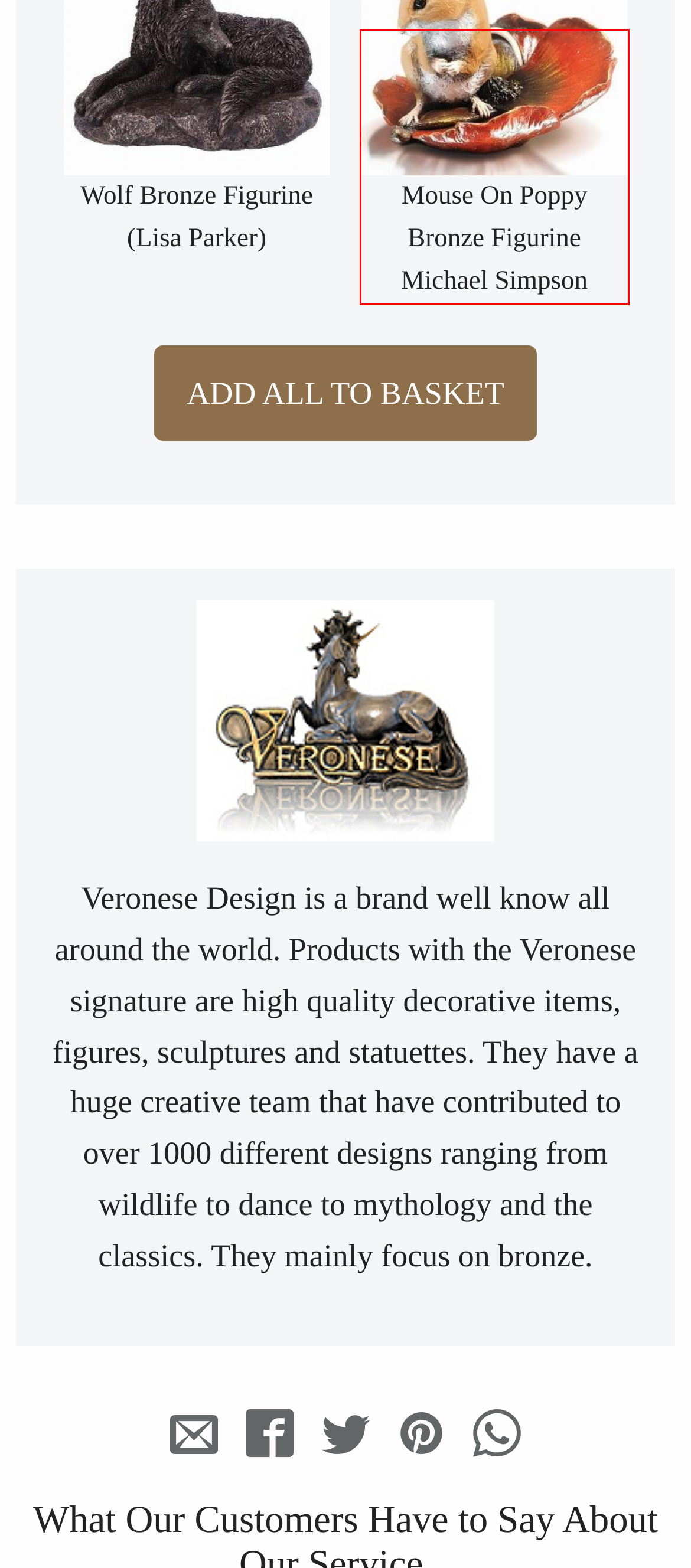Examine the screenshot of a webpage with a red bounding box around a specific UI element. Identify which webpage description best matches the new webpage that appears after clicking the element in the red bounding box. Here are the candidates:
A. Veronese Collection - Bronze Figurines | Bronze Gifts
B. Hands Entwined Bronze Sculpture | Bronze Gifts
C. Information | Bronze Gifts
D. Bronze Gifts
E. Bronze Gifts - Stunning Ornaments, Figurines & Sculptures for Your Home
F. Mouse On Poppy Bronze Figurine Michael Simpson | Bronze Gifts
G. Winter Bond Mother Wolf and Pup Figurine 30cm | Bronze Gifts
H. Frequently Asked Questions | Bronze Gifts

F